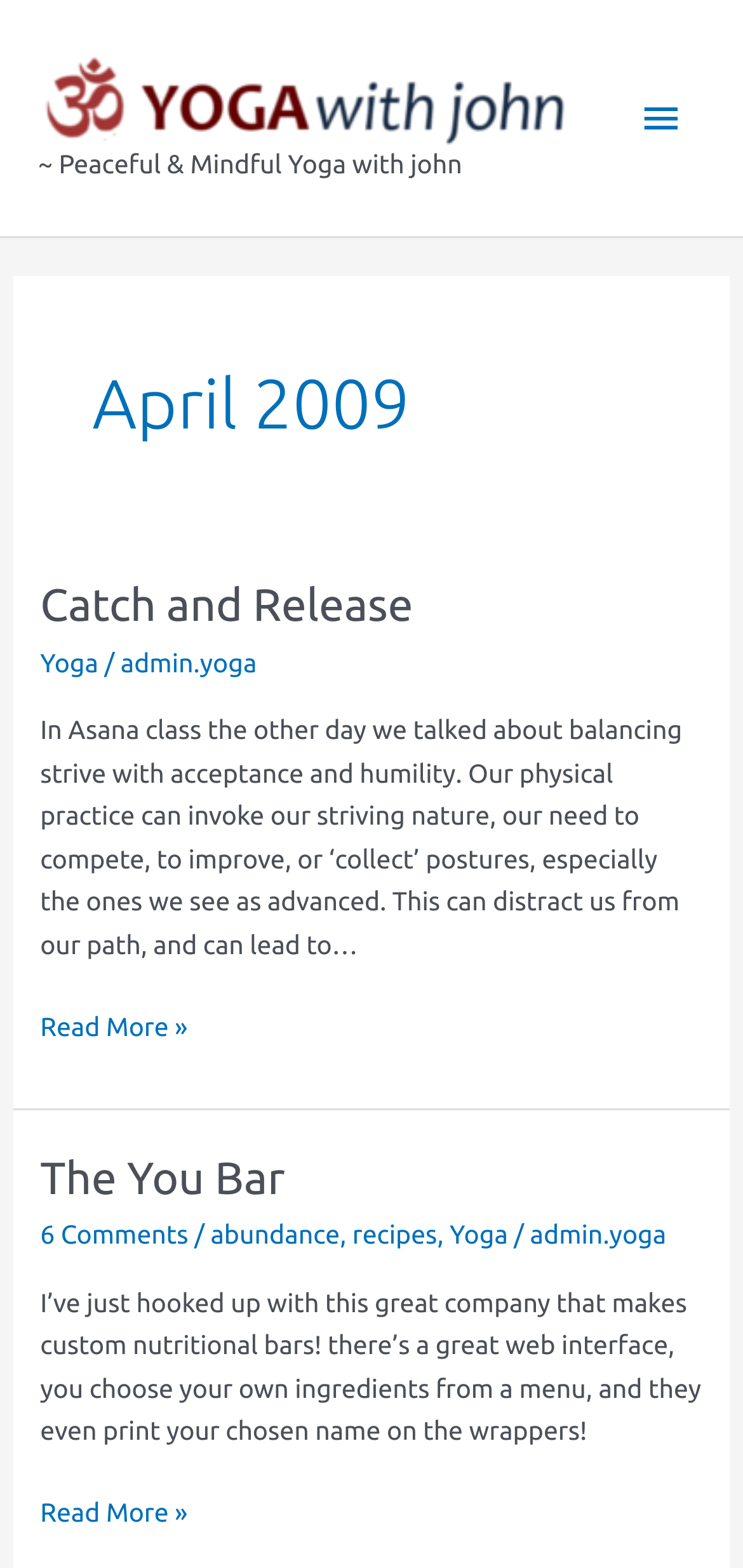Provide a short answer using a single word or phrase for the following question: 
What is the name of the company mentioned in the second article?

The You Bar